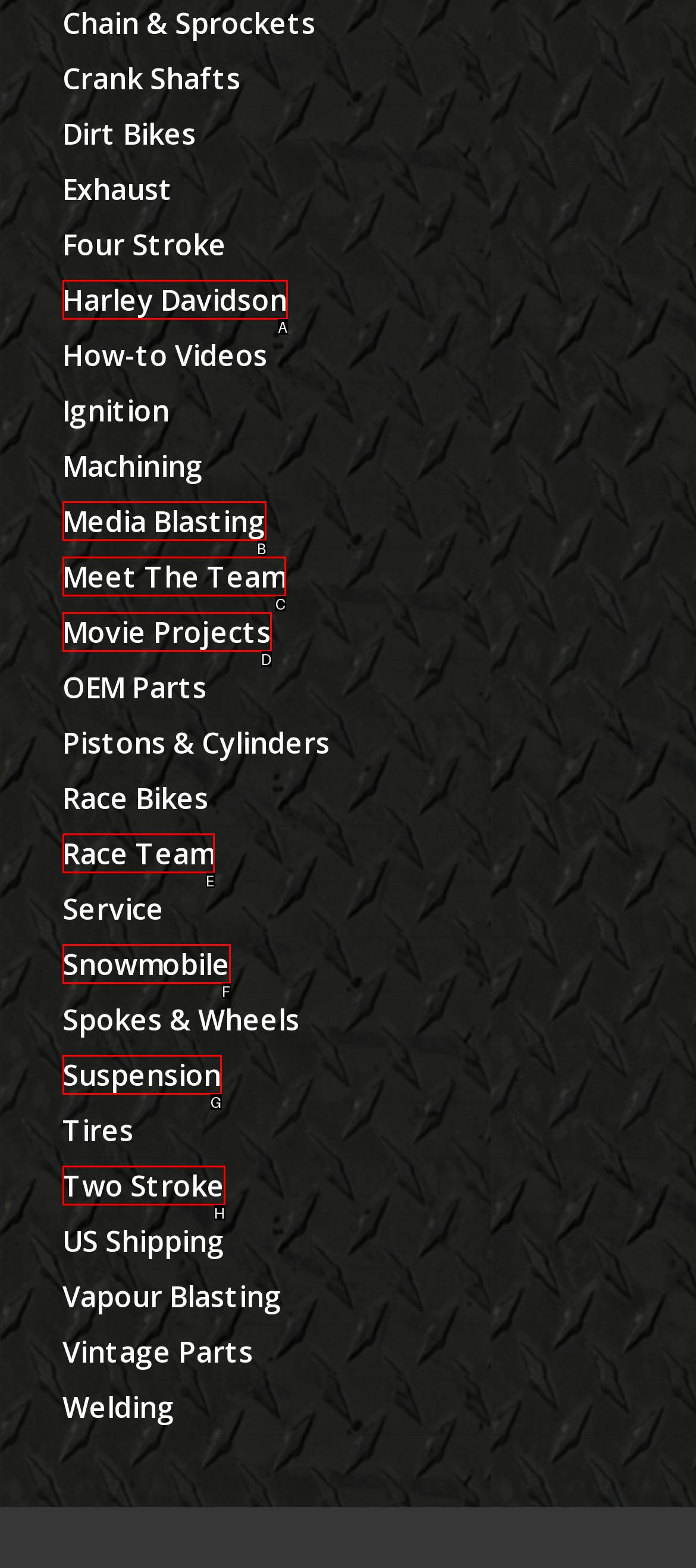Using the description: Harley Davidson, find the best-matching HTML element. Indicate your answer with the letter of the chosen option.

A